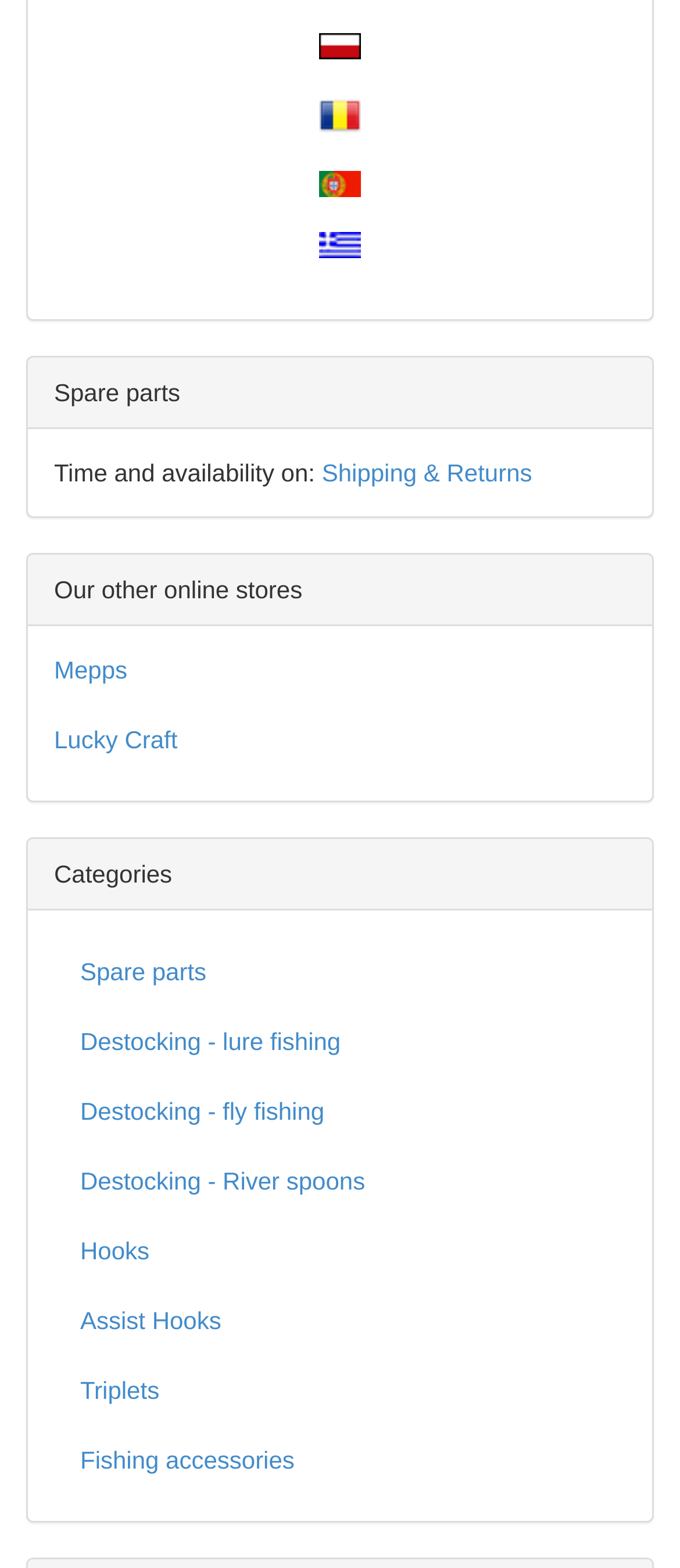Use one word or a short phrase to answer the question provided: 
What languages are available on this website?

Multiple languages